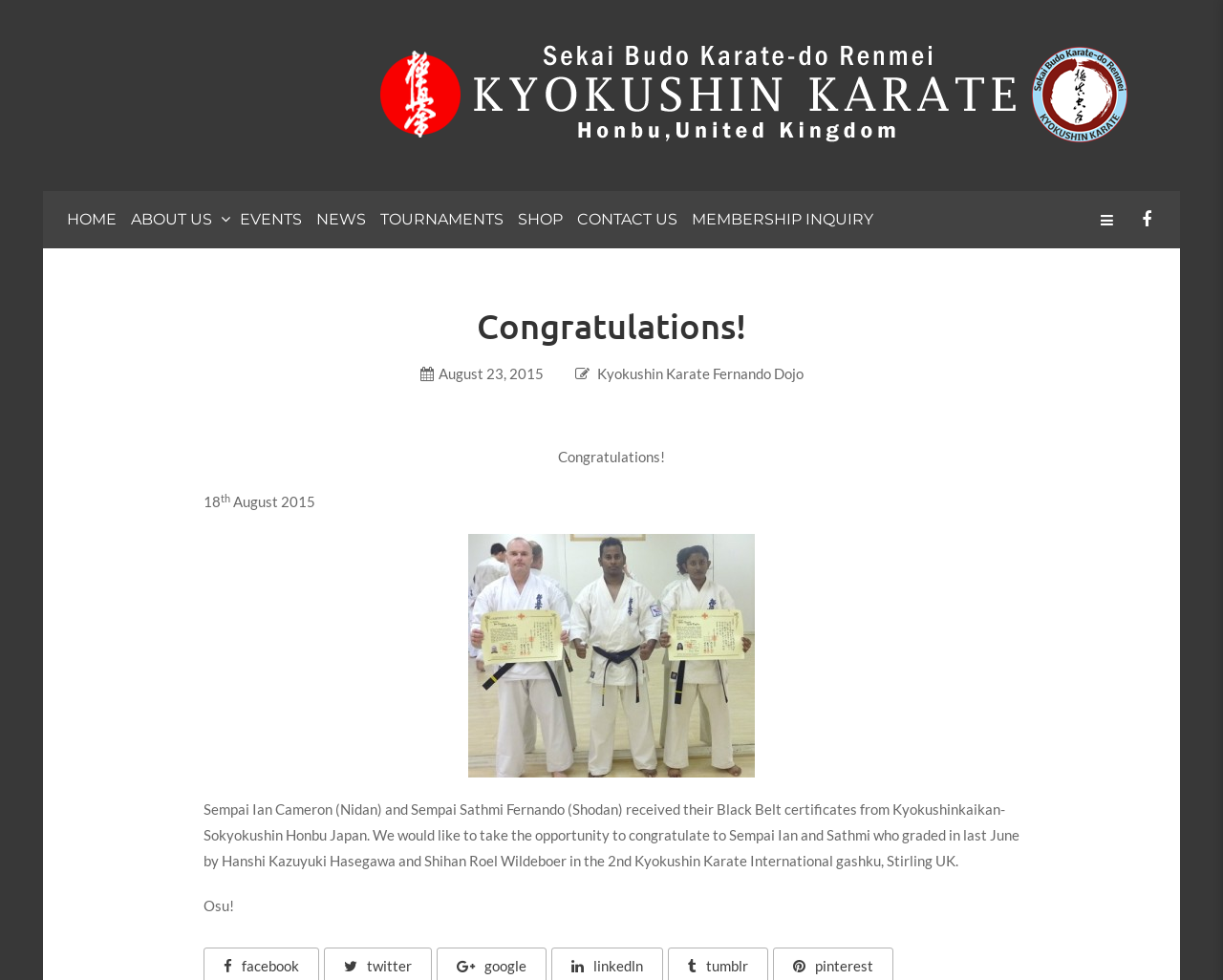Specify the bounding box coordinates of the area that needs to be clicked to achieve the following instruction: "Check NEWS".

[0.255, 0.195, 0.307, 0.253]